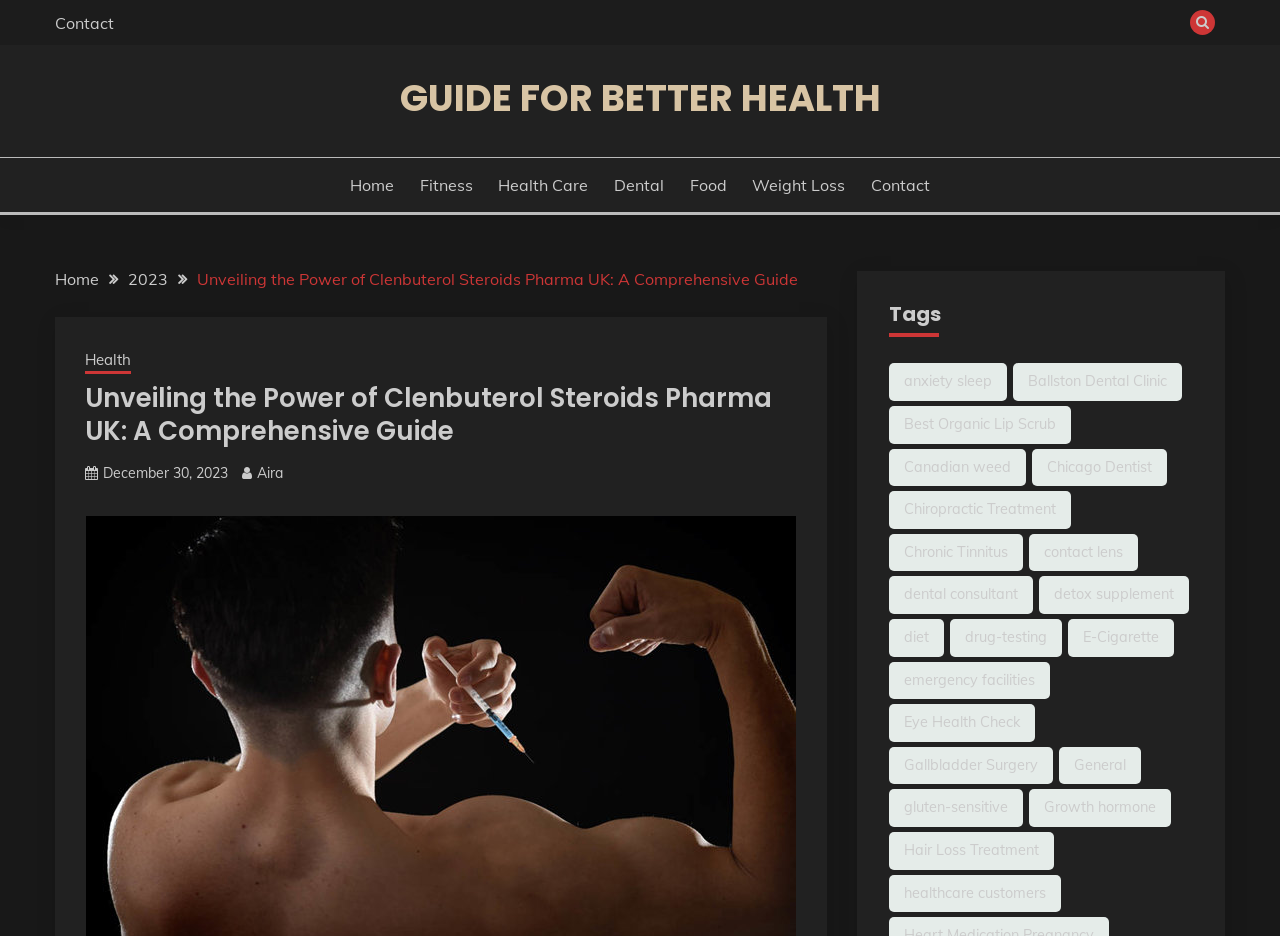Determine the title of the webpage and give its text content.

Unveiling the Power of Clenbuterol Steroids Pharma UK: A Comprehensive Guide